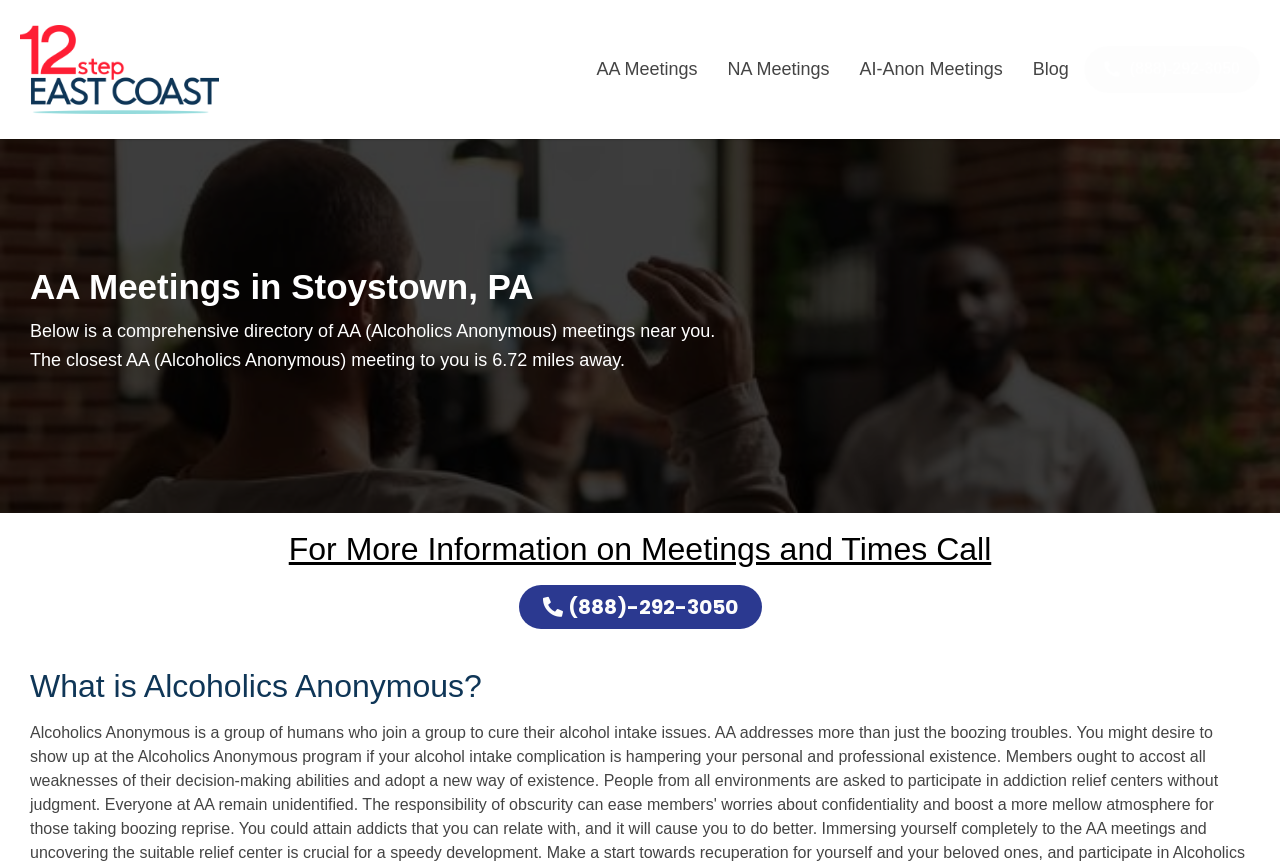Respond to the question below with a single word or phrase: What is the topic of the section below the main heading?

AA meetings near you